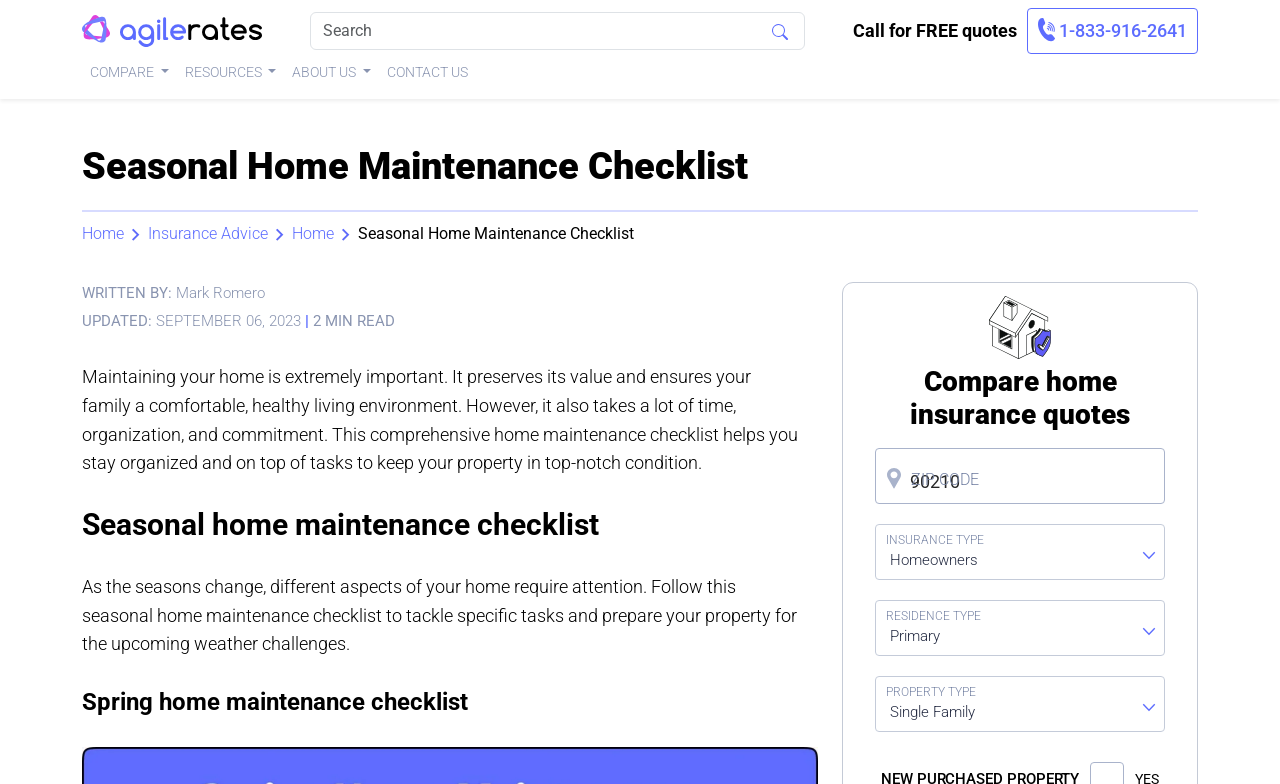Find and indicate the bounding box coordinates of the region you should select to follow the given instruction: "Search for something".

[0.242, 0.015, 0.629, 0.064]